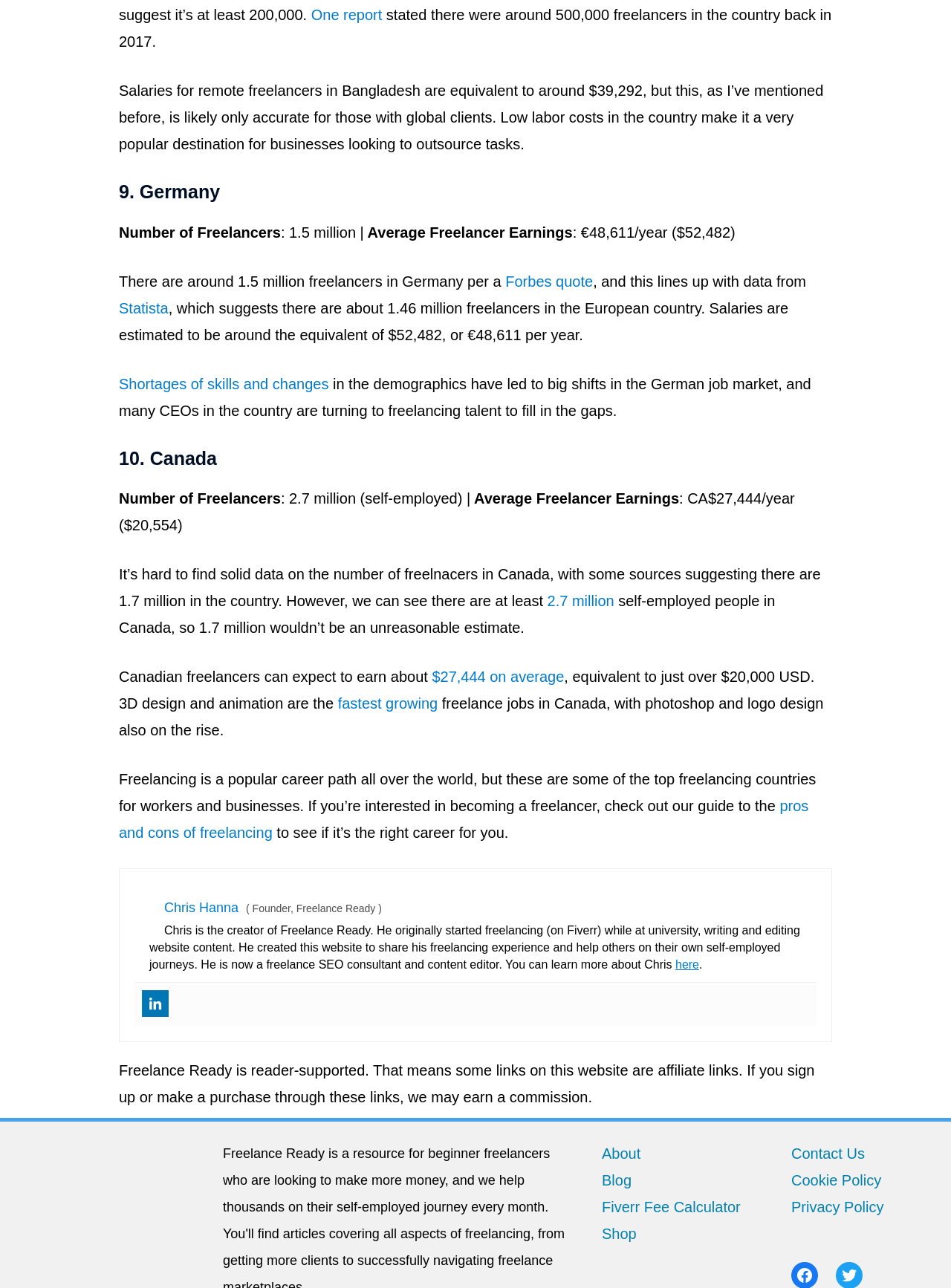Locate the UI element that matches the description Shortages of skills and changes in the webpage screenshot. Return the bounding box coordinates in the format (top-left x, top-left y, bottom-right x, bottom-right y), with values ranging from 0 to 1.

[0.125, 0.292, 0.346, 0.304]